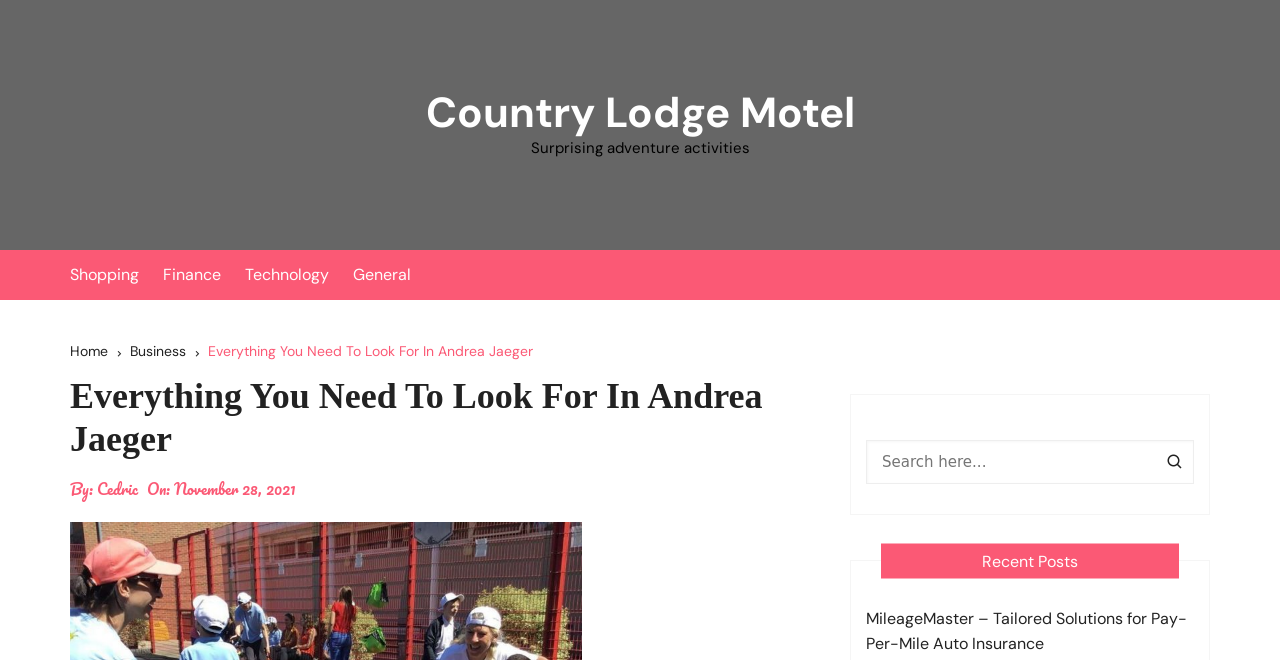Explain in detail what is displayed on the webpage.

This webpage is about Andrea Jaeger, specifically focusing on Country Lodge Motel. At the top, there is a link to Country Lodge Motel. Below it, there is a heading that reads "Surprising adventure activities". 

On the left side, there are several links to different categories, including Shopping, Finance, Technology, and General. 

To the right of these links, there is a navigation section with breadcrumbs, showing the path from Home to Business to the current page, "Everything You Need To Look For In Andrea Jaeger". 

Below the breadcrumbs, there is a heading with the same title, "Everything You Need To Look For In Andrea Jaeger". Underneath, there is information about the author, Cedric, and the publication date, November 28, 2021. 

On the right side, there is a search box with a button next to it. Below the search box, there is a heading that reads "Recent Posts", followed by a link to a recent post titled "MileageMaster – Tailored Solutions for Pay-Per-Mile Auto Insurance".